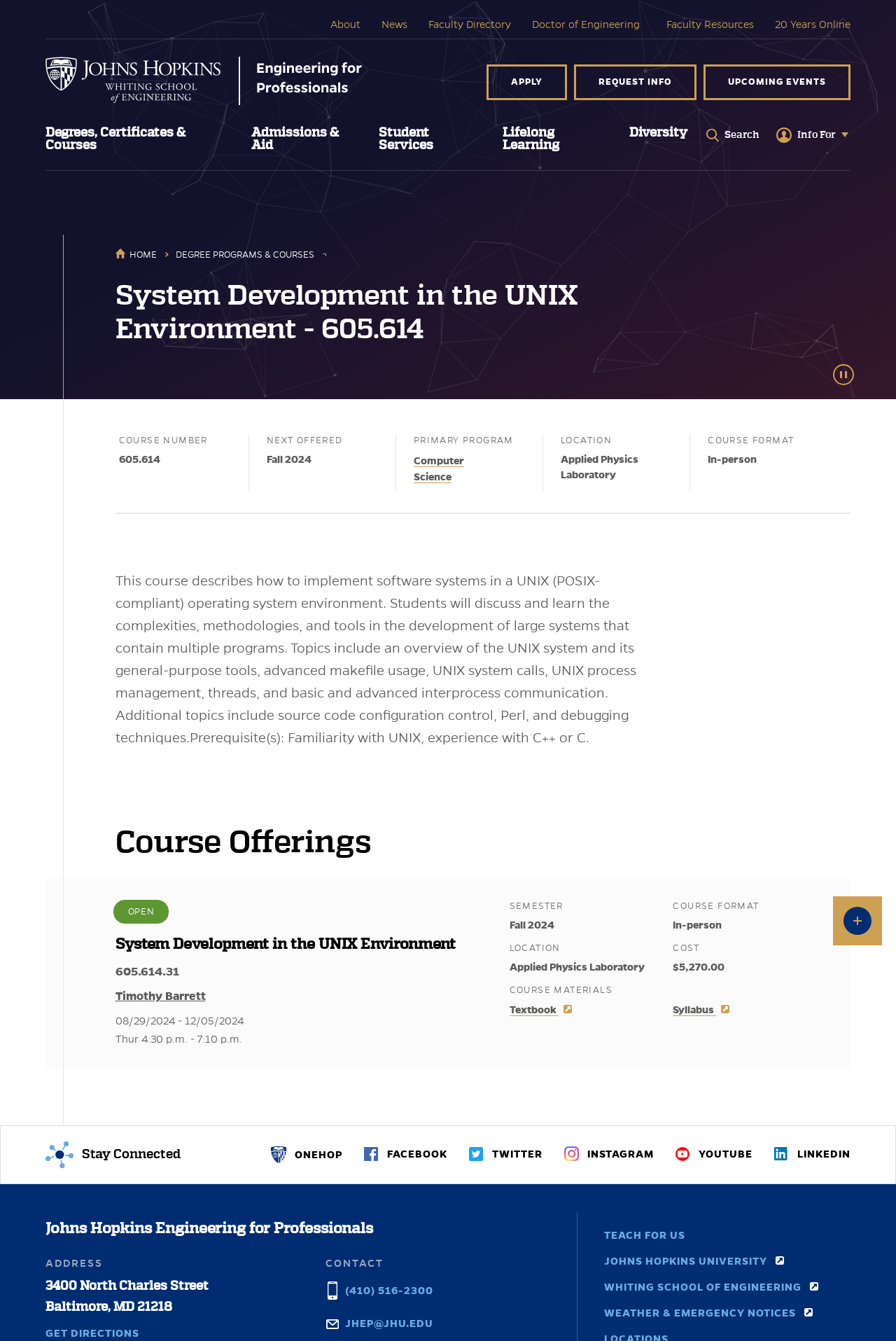Using the element description: "LinkedIn", determine the bounding box coordinates. The coordinates should be in the format [left, top, right, bottom], with values between 0 and 1.

[0.864, 0.847, 0.95, 0.874]